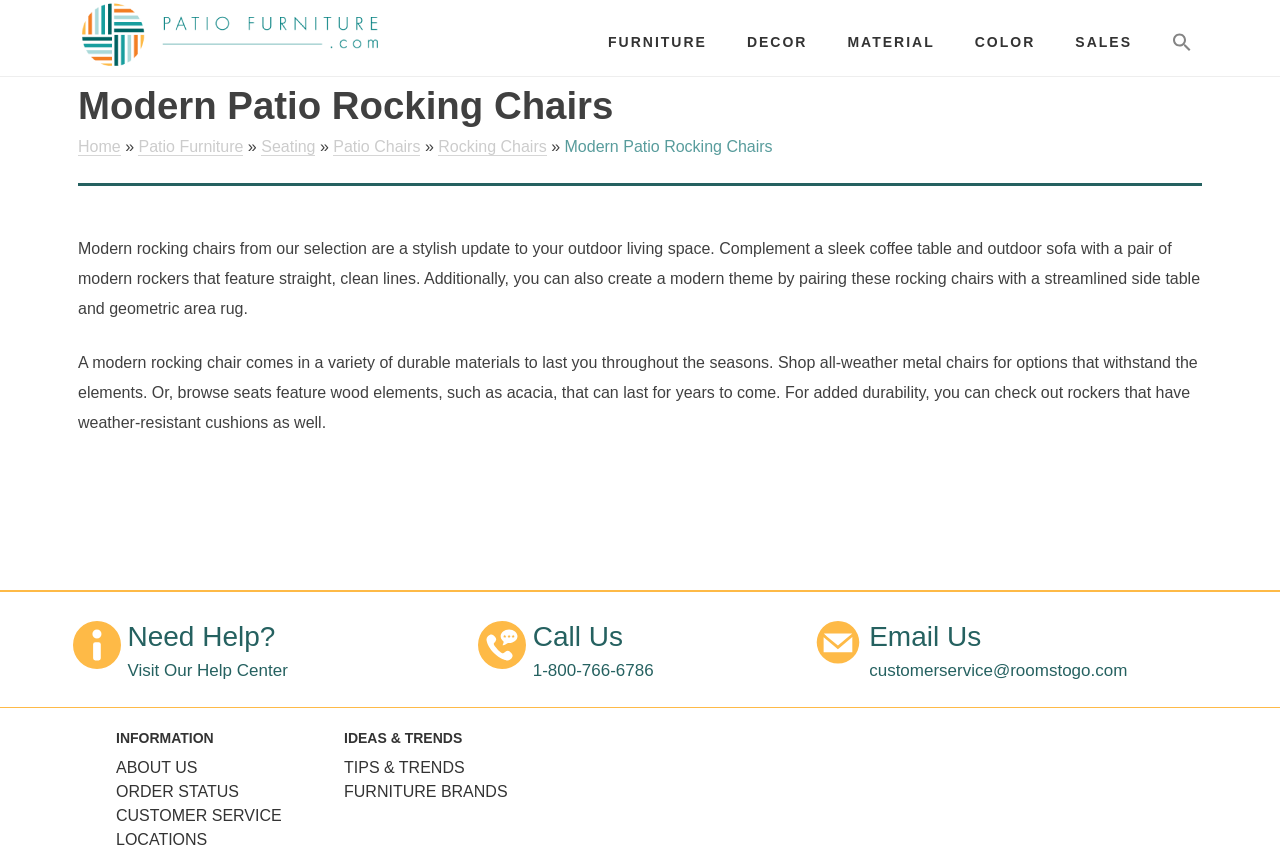Identify the bounding box of the UI element that matches this description: "Visit Our Help Center".

[0.1, 0.778, 0.342, 0.808]